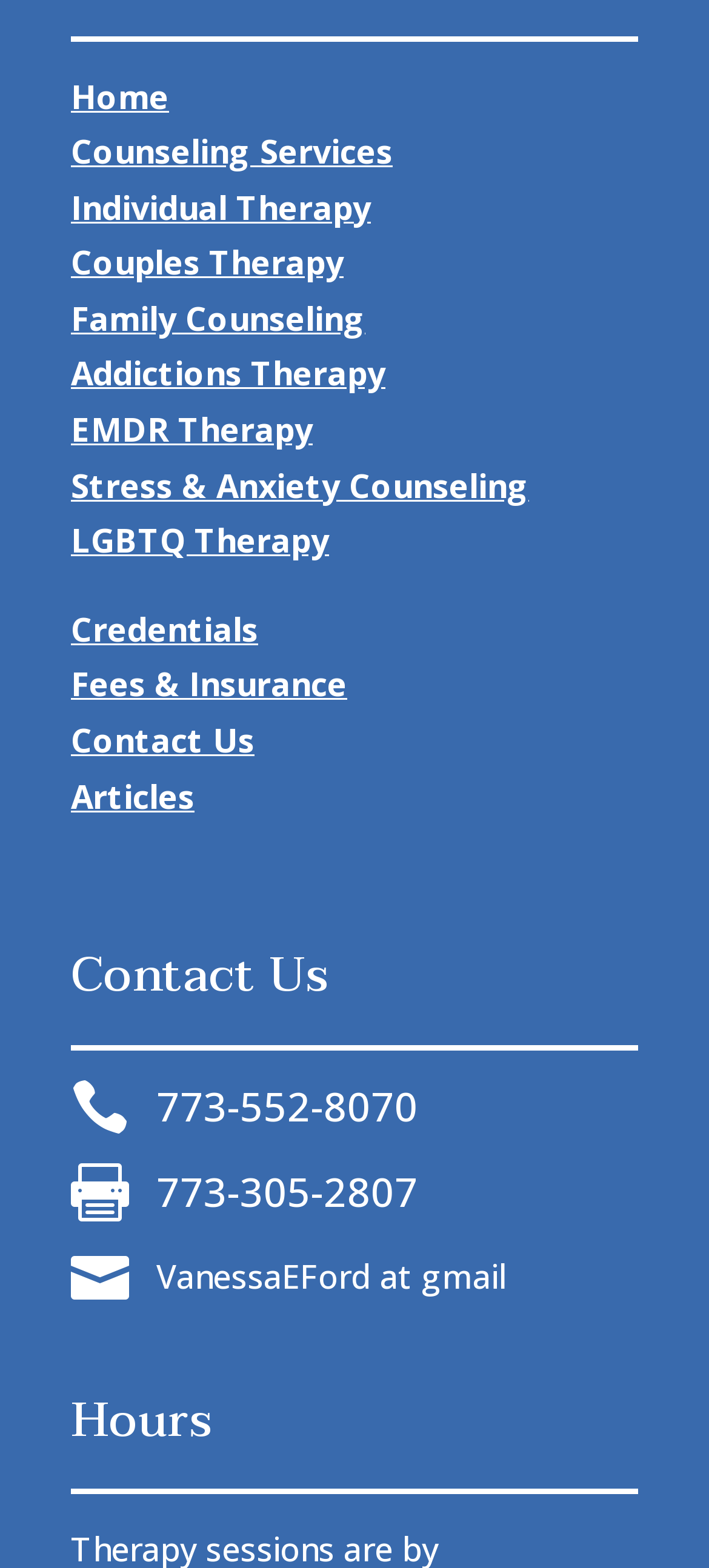Using the description "Fees & Insurance", predict the bounding box of the relevant HTML element.

[0.1, 0.422, 0.49, 0.45]